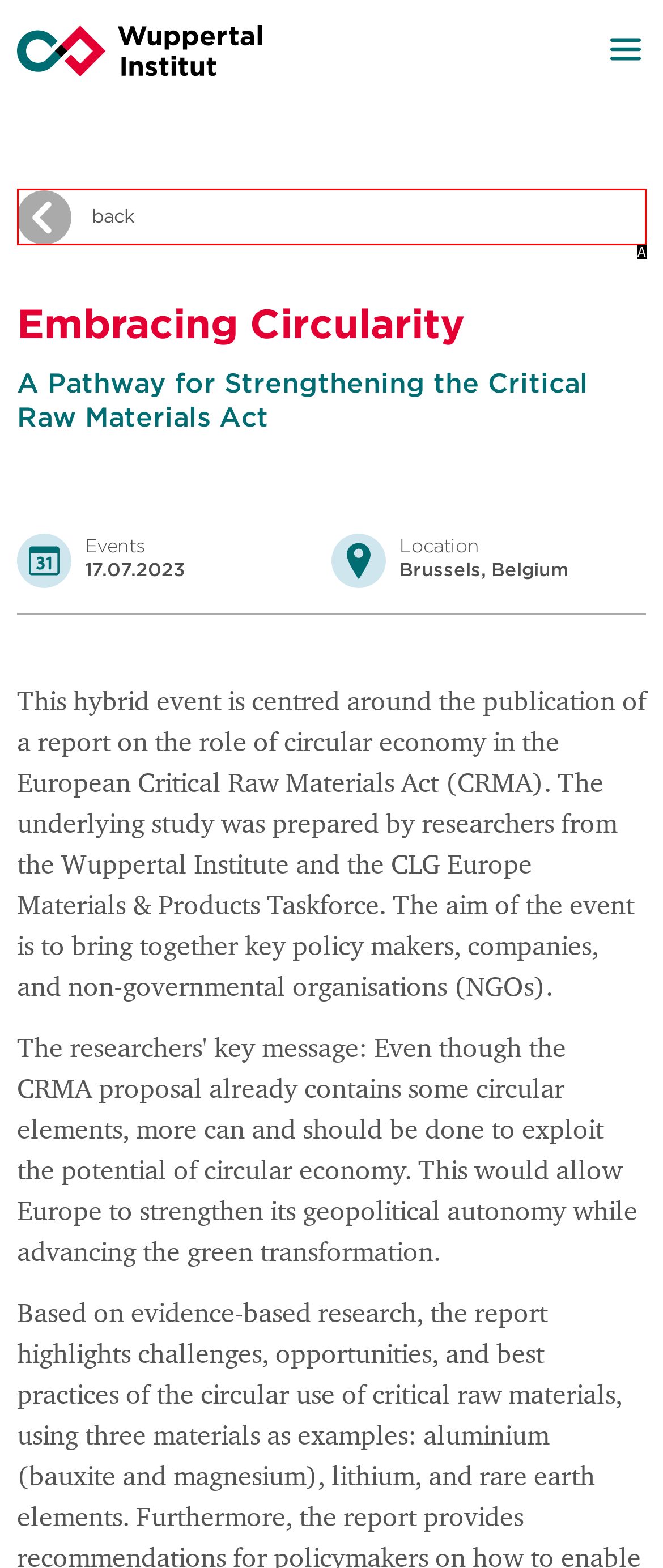Identify the option that best fits this description: Feedback
Answer with the appropriate letter directly.

None